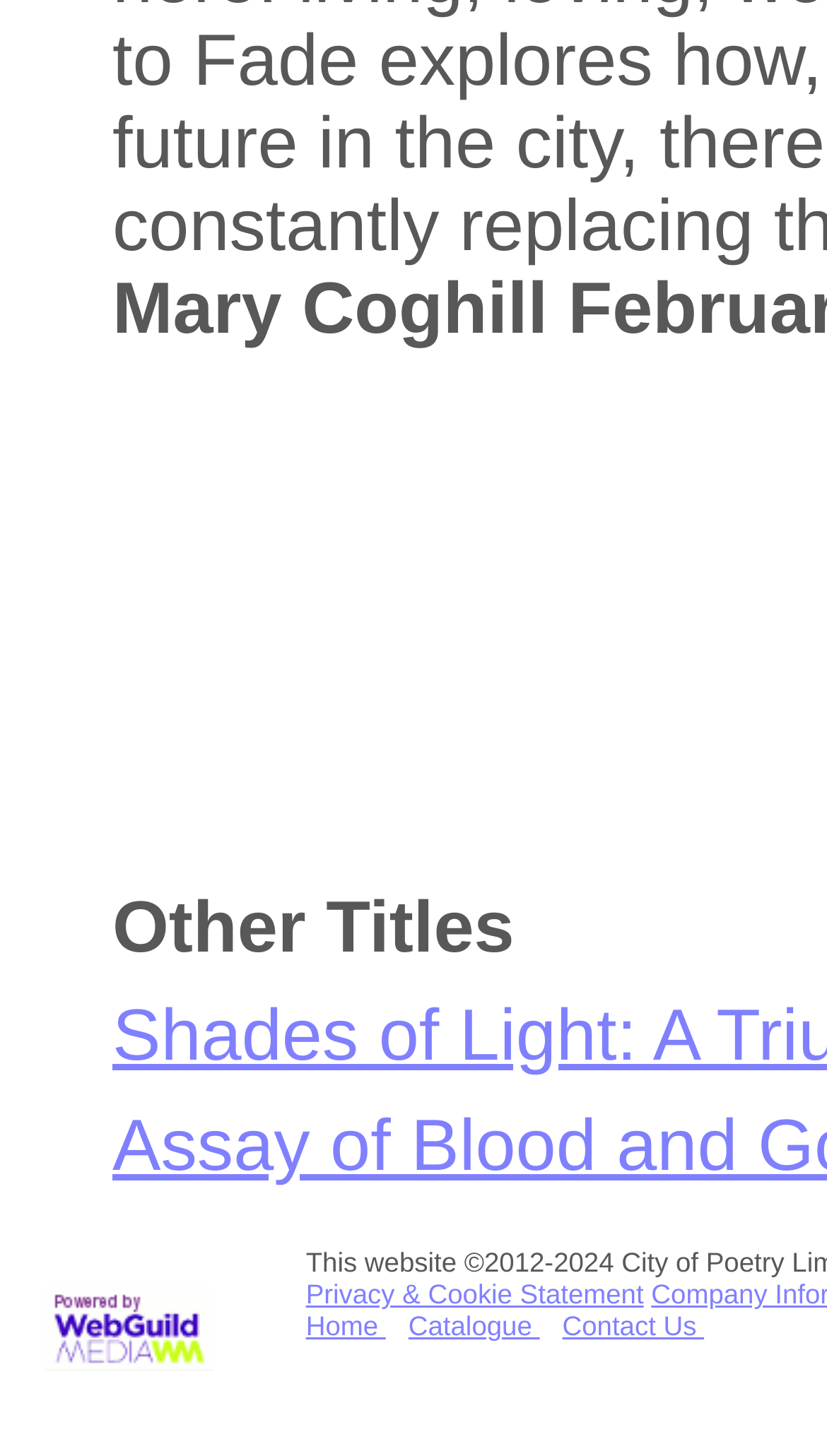What is the purpose of the 'Powered by WebGuild SE' link?
Please answer the question with a single word or phrase, referencing the image.

To provide information about the website's platform